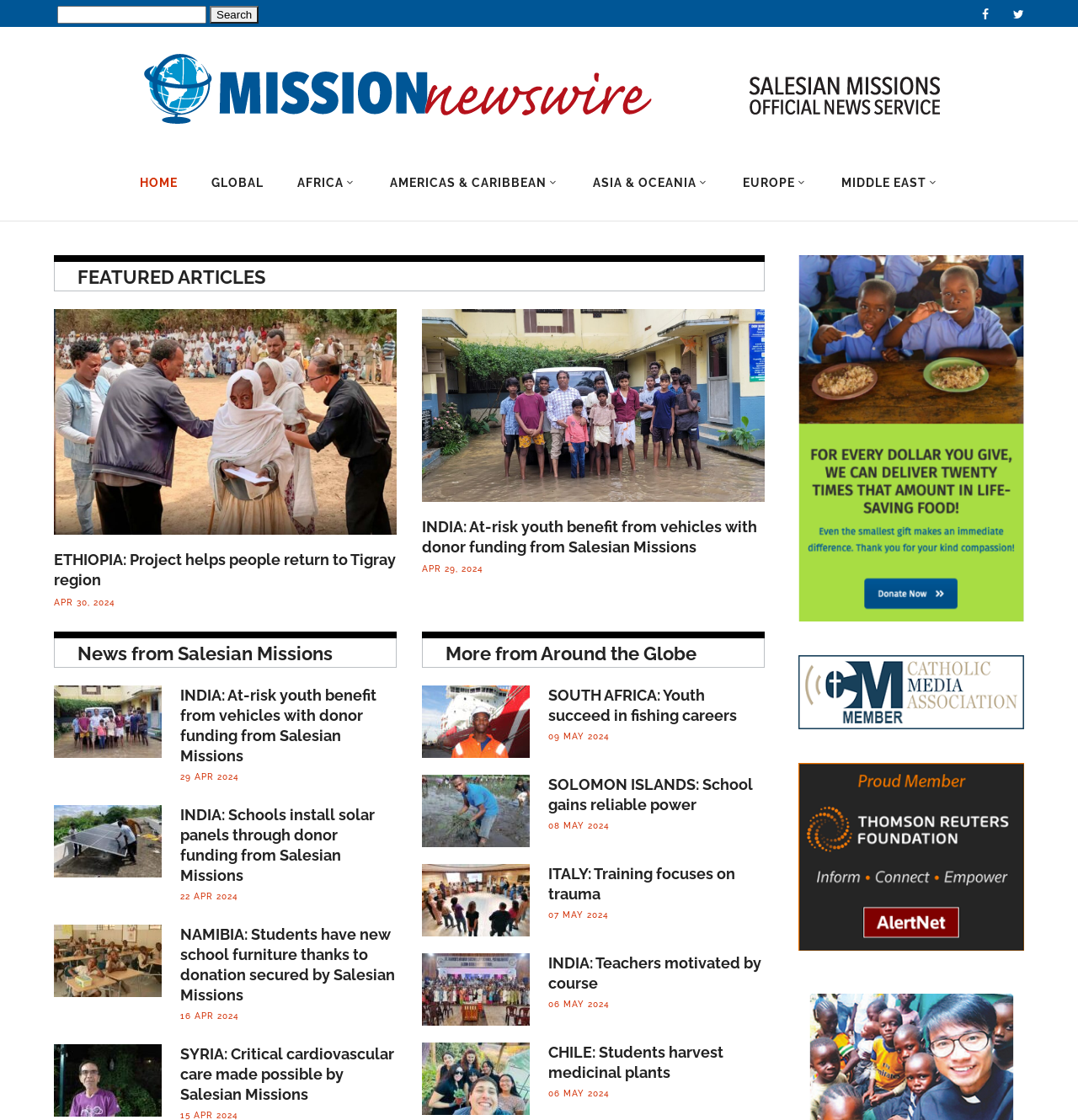What is the date of the last news article? Based on the screenshot, please respond with a single word or phrase.

06 MAY 2024